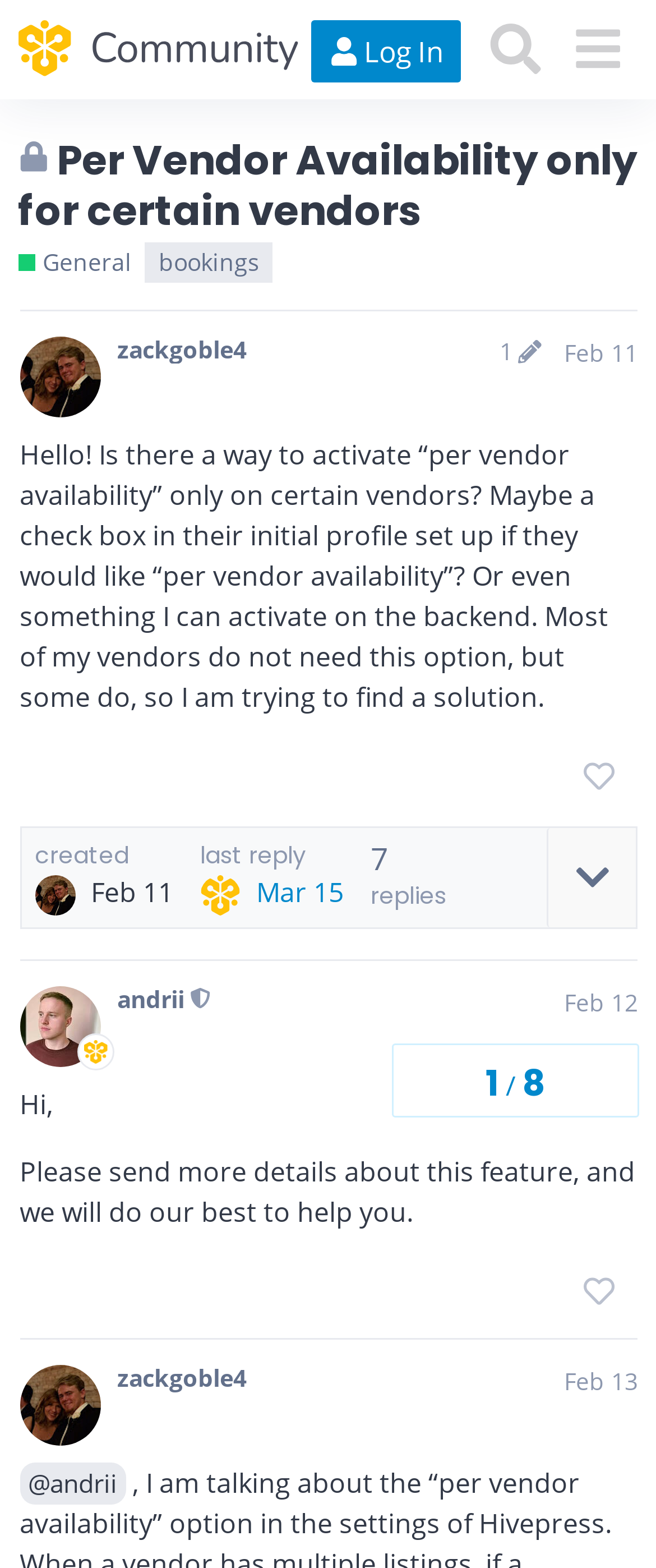Based on the element description: "last reply Mar 15", identify the bounding box coordinates for this UI element. The coordinates must be four float numbers between 0 and 1, listed as [left, top, right, bottom].

[0.305, 0.537, 0.524, 0.584]